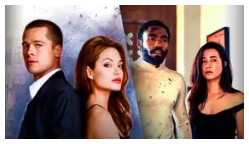How many pairs of characters are featured in the poster?
Please answer the question with as much detail and depth as you can.

The caption describes the poster as featuring two pairs of characters side by side, one from the original film and the other from the modern adaptation, which is visually evident from the poster.